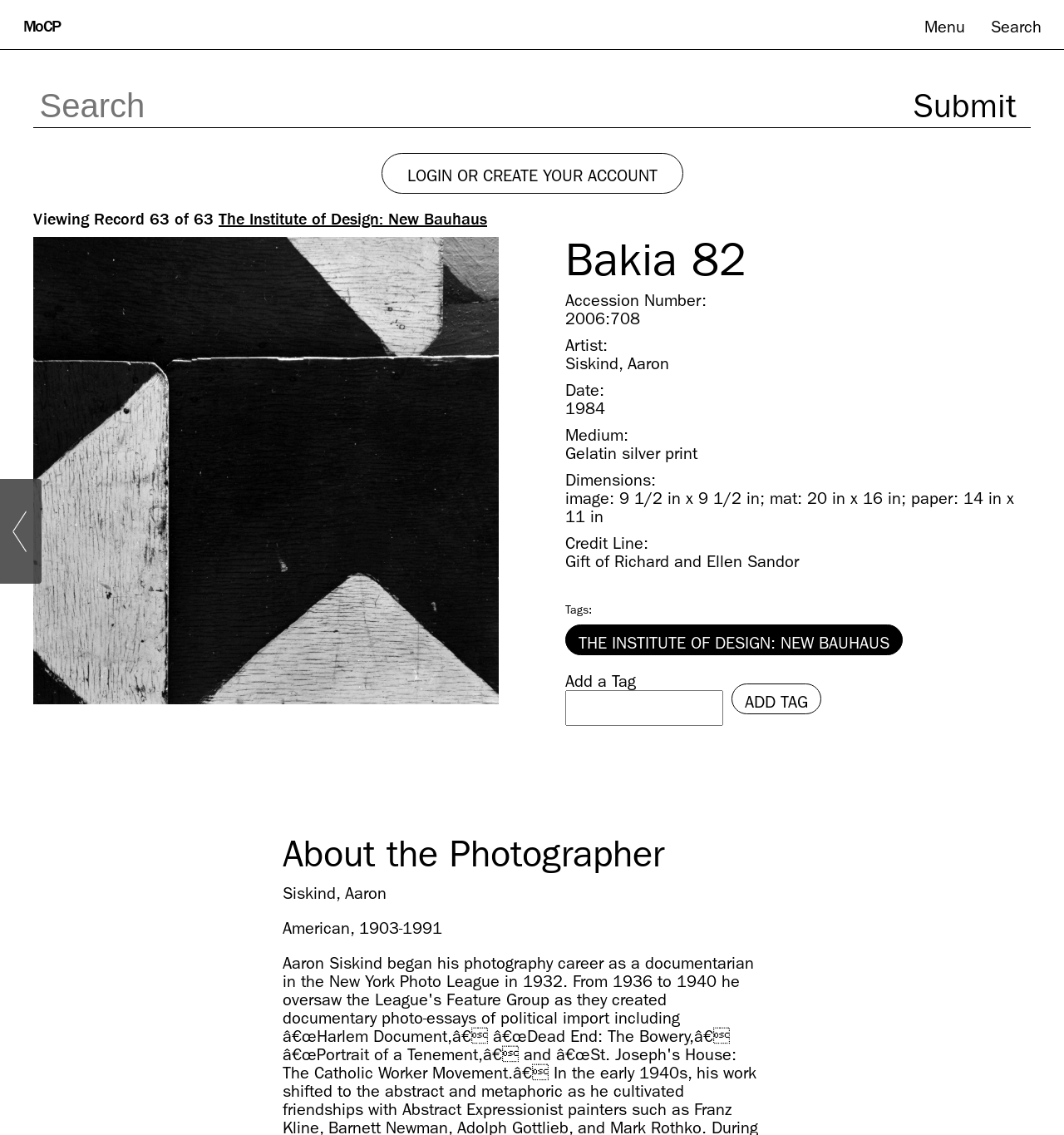From the details in the image, provide a thorough response to the question: What is the medium of the artwork?

The medium of the artwork can be found in the description list detail element on the webpage, which is 'Gelatin silver print'.